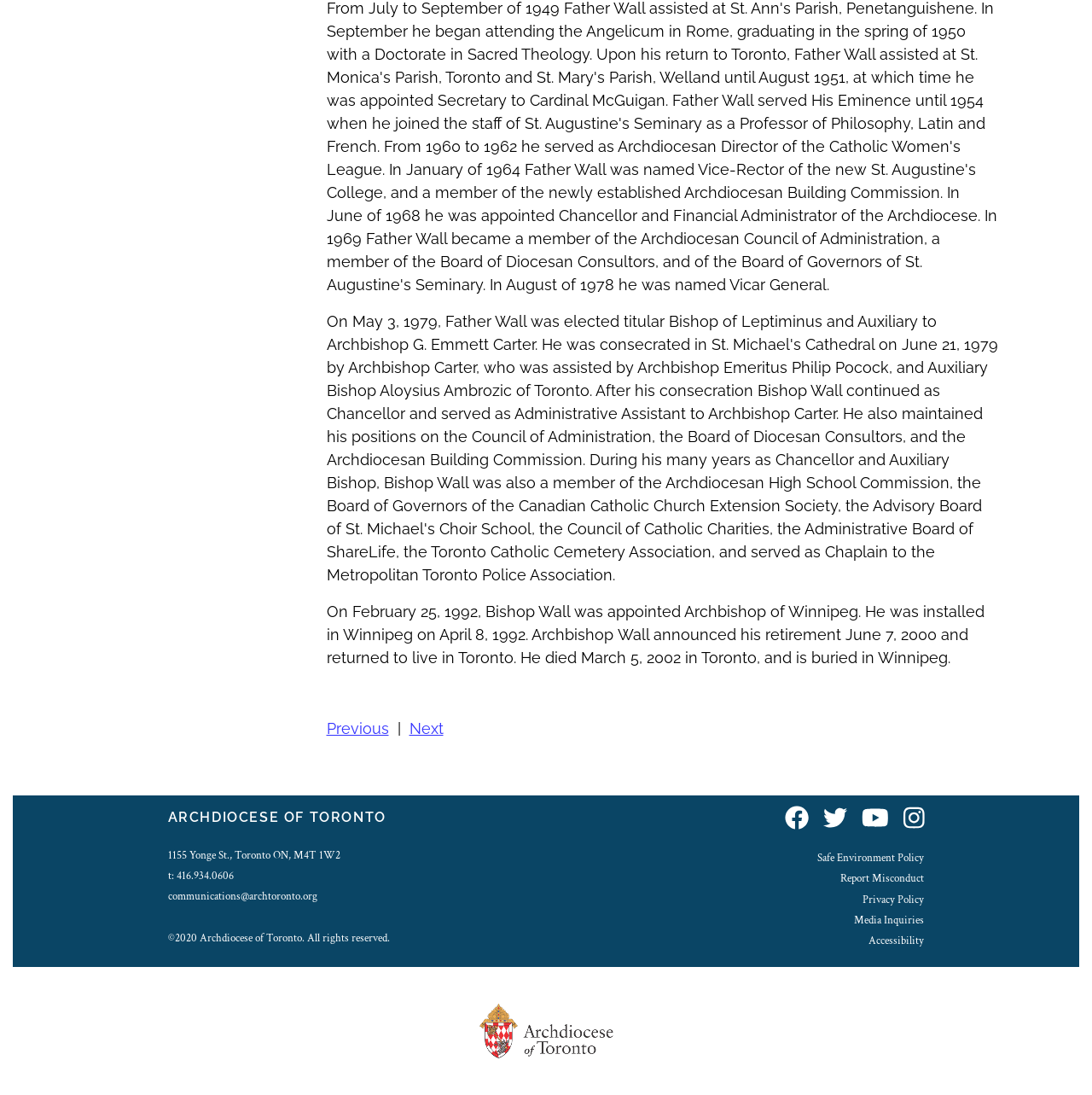Can you find the bounding box coordinates for the element to click on to achieve the instruction: "Visit the Archdiocese of Toronto's Facebook page"?

[0.718, 0.734, 0.74, 0.763]